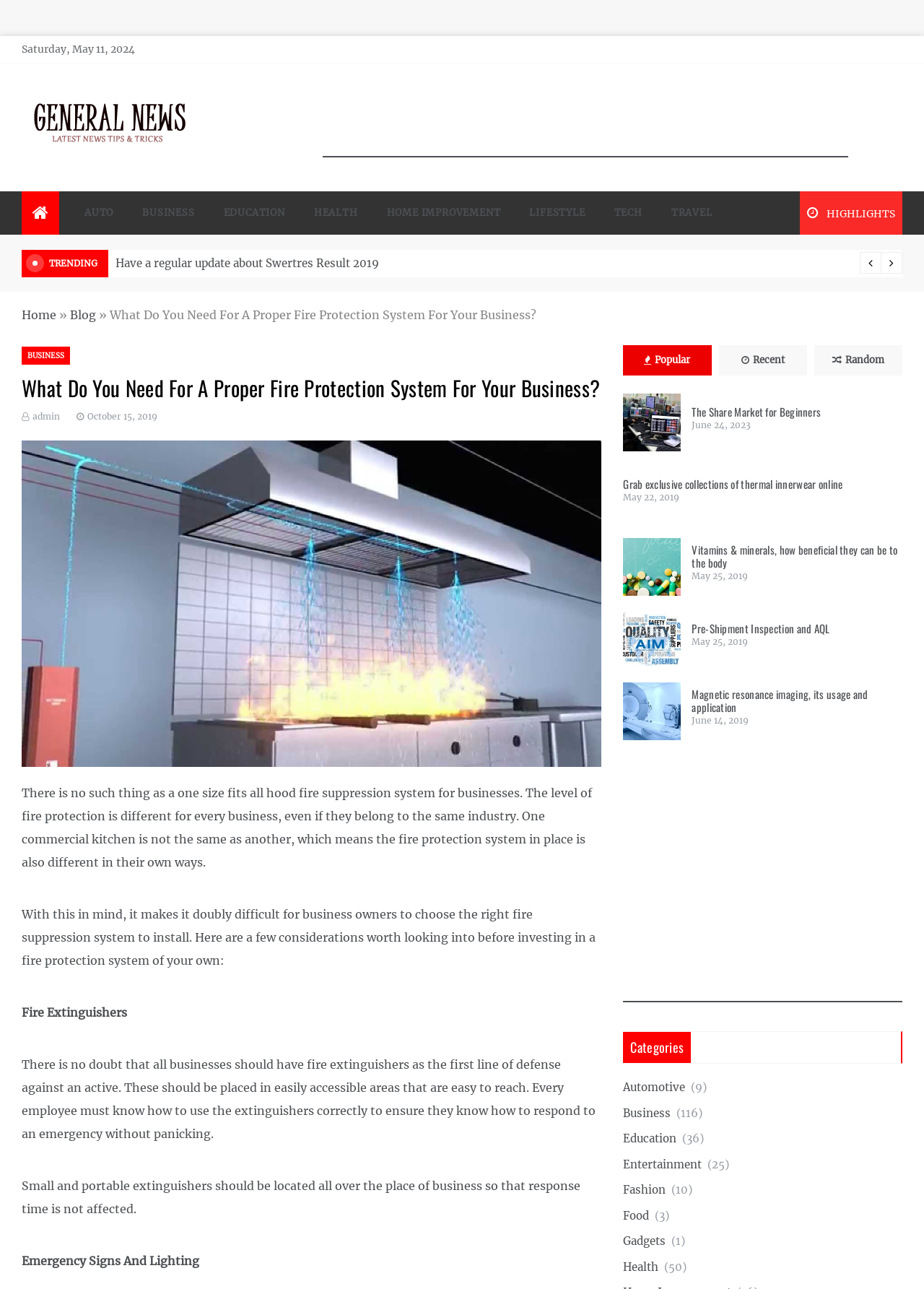Locate the bounding box of the UI element with the following description: "University of Louisville Depression Center".

None